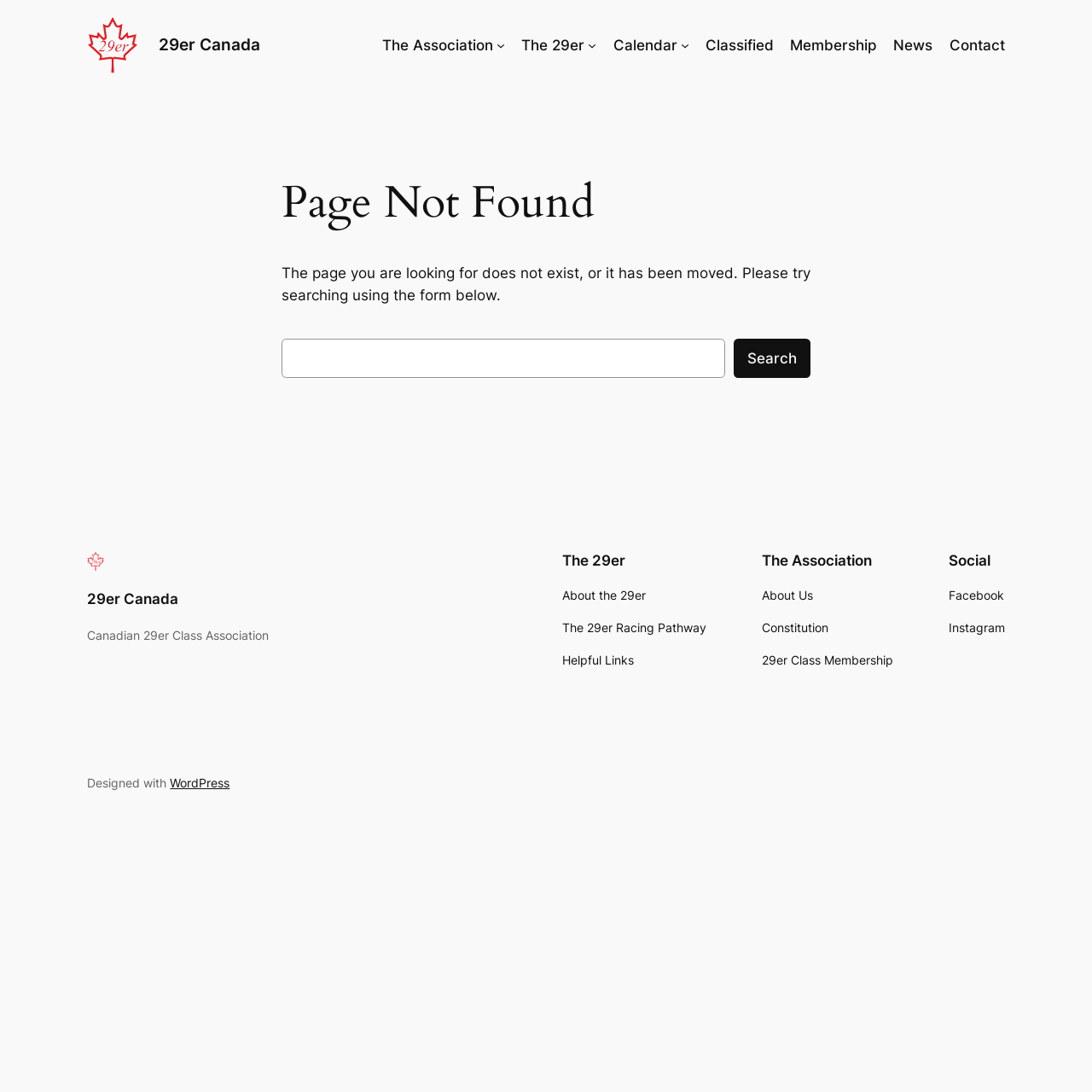Please identify the bounding box coordinates of the area I need to click to accomplish the following instruction: "Click the 'Shop' button".

None